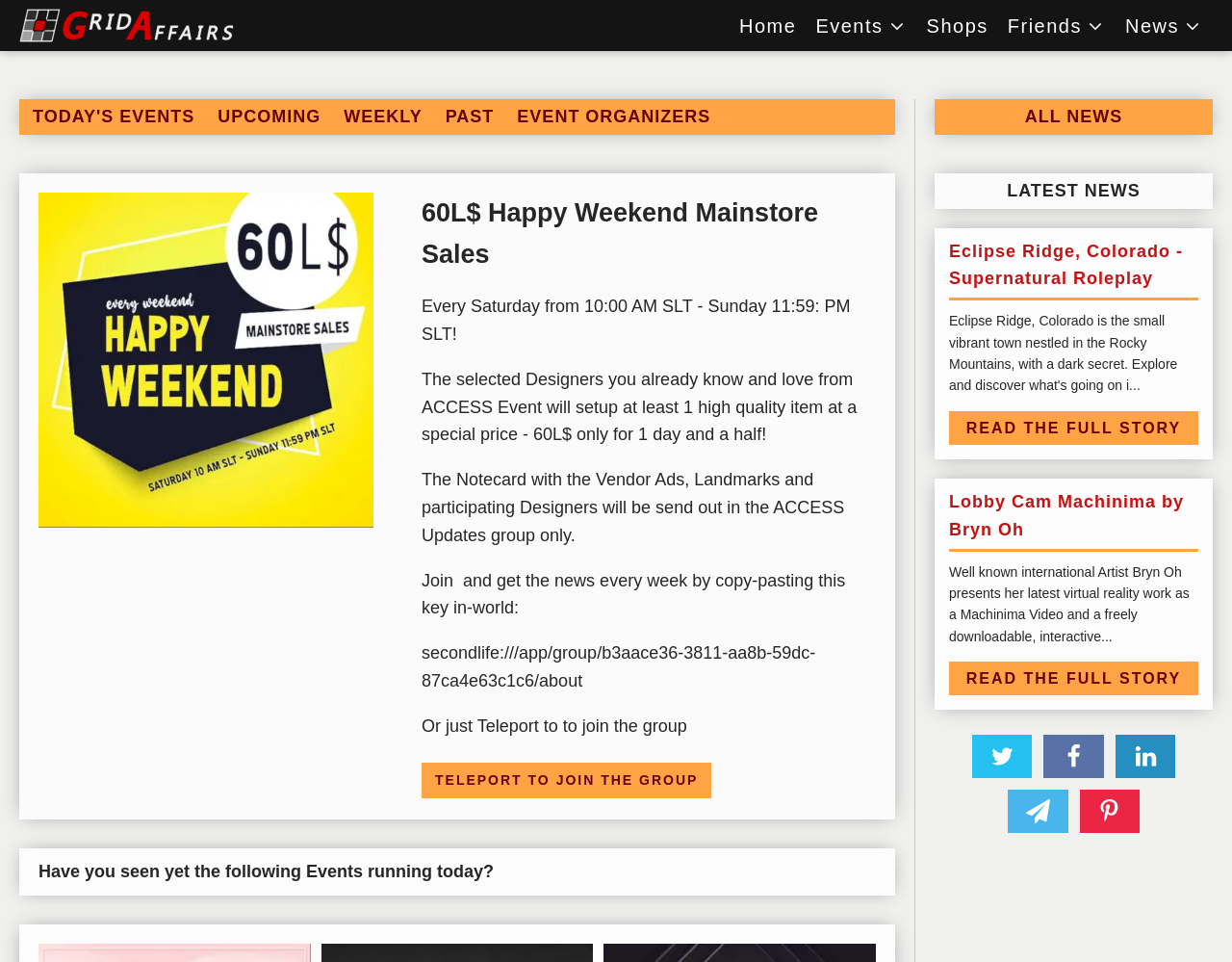Create an elaborate caption that covers all aspects of the webpage.

The webpage is about GridAffairs, a platform that hosts events and sales. At the top left corner, there is a logo of GridAffairs, which is a link. Next to the logo, there is a main navigation menu with links to Home, Events, Shops, Friends, and News. Each of these links has a dropdown icon.

Below the navigation menu, there is a heading that reads "60L$ Happy Weekend Mainstore Sales". This is followed by a description of the event, which takes place every Saturday from 10:00 AM SLT to Sunday 11:59 PM SLT. The event features selected designers from ACCESS Event, who will set up at least one high-quality item at a special price of 60L$ for a day and a half.

There is also information about how to join the ACCESS Updates group to receive news and updates about the event. A notecard with vendor ads, landmarks, and participating designers will be sent out to group members.

On the right side of the page, there are links to TODAY'S EVENTS, UPCOMING, WEEKLY, PAST, and EVENT ORGANIZERS. Below these links, there is a section with the latest news, including a heading "LATEST NEWS" and a link to "ALL NEWS".

The page also features three news articles. The first article is about Eclipse Ridge, Colorado - Supernatural Roleplay, with a link to read the full story. The second article is about Lobby Cam Machinima by Bryn Oh, a well-known international artist, with a link to read the full story. Each article has a heading and a brief summary.

At the bottom of the page, there are social media links to Twitter, Facebook, Linkedin, Telegram, and Pinterest.